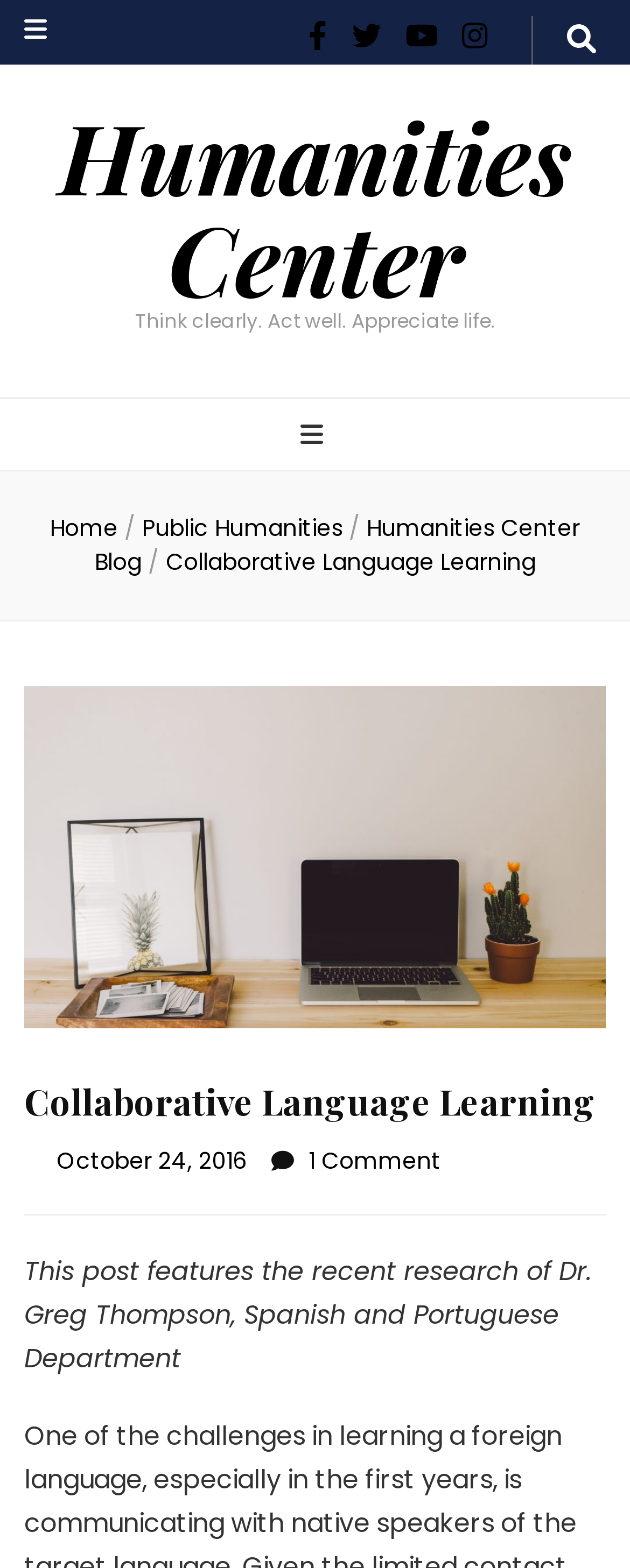Locate the bounding box coordinates of the clickable region to complete the following instruction: "search."

[0.9, 0.01, 0.946, 0.042]